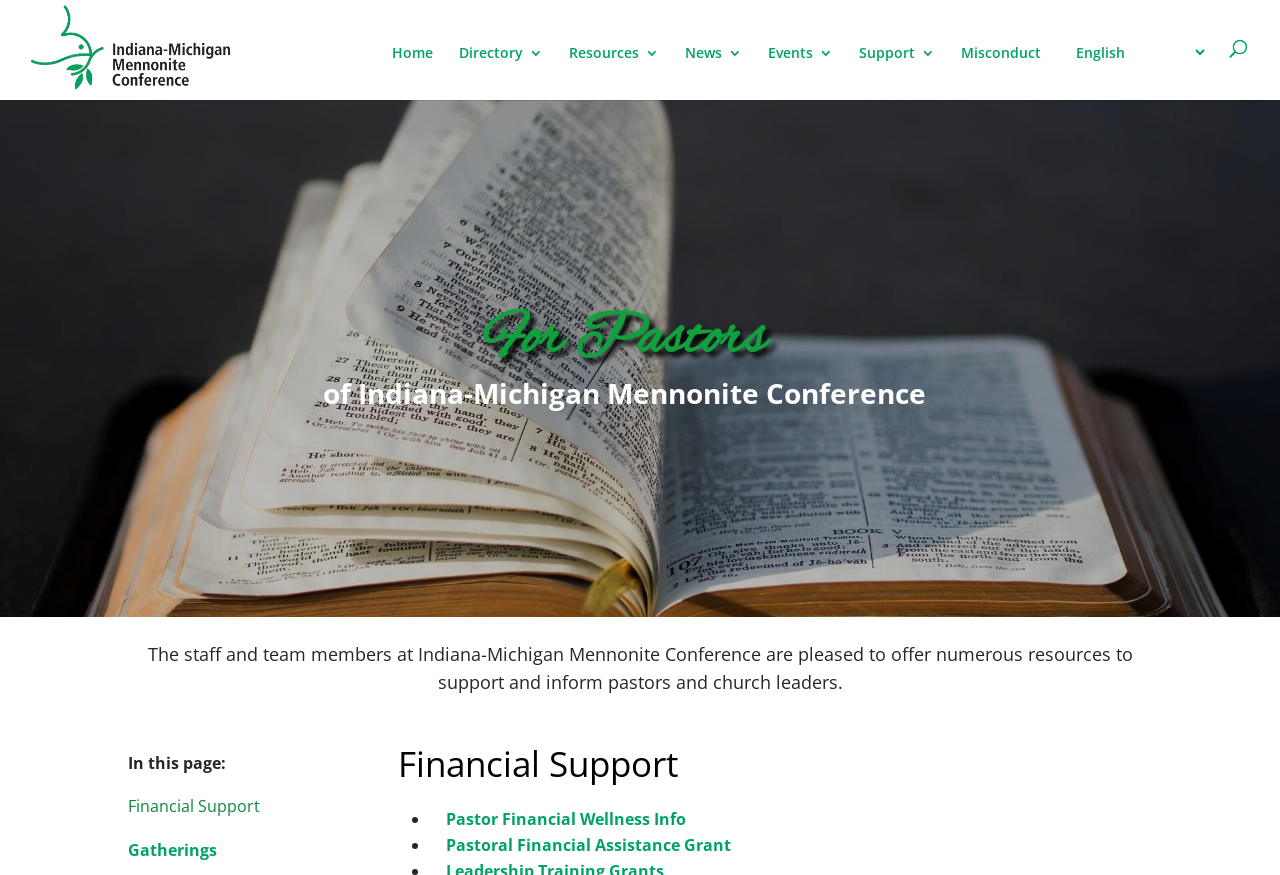Pinpoint the bounding box coordinates of the clickable area needed to execute the instruction: "select language". The coordinates should be specified as four float numbers between 0 and 1, i.e., [left, top, right, bottom].

[0.834, 0.046, 0.944, 0.074]